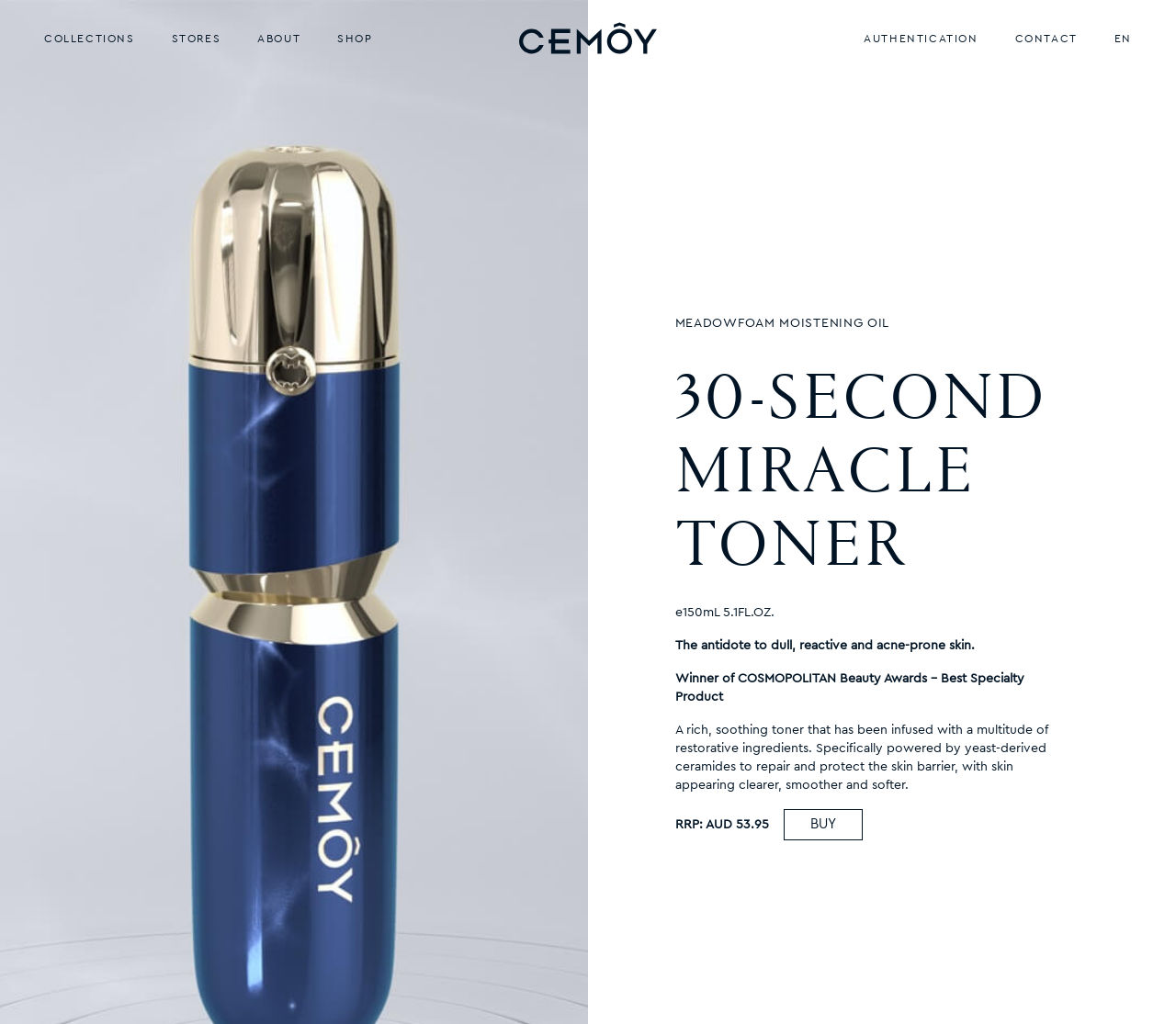What is the purpose of this webpage?
Refer to the image and provide a one-word or short phrase answer.

To sell a product